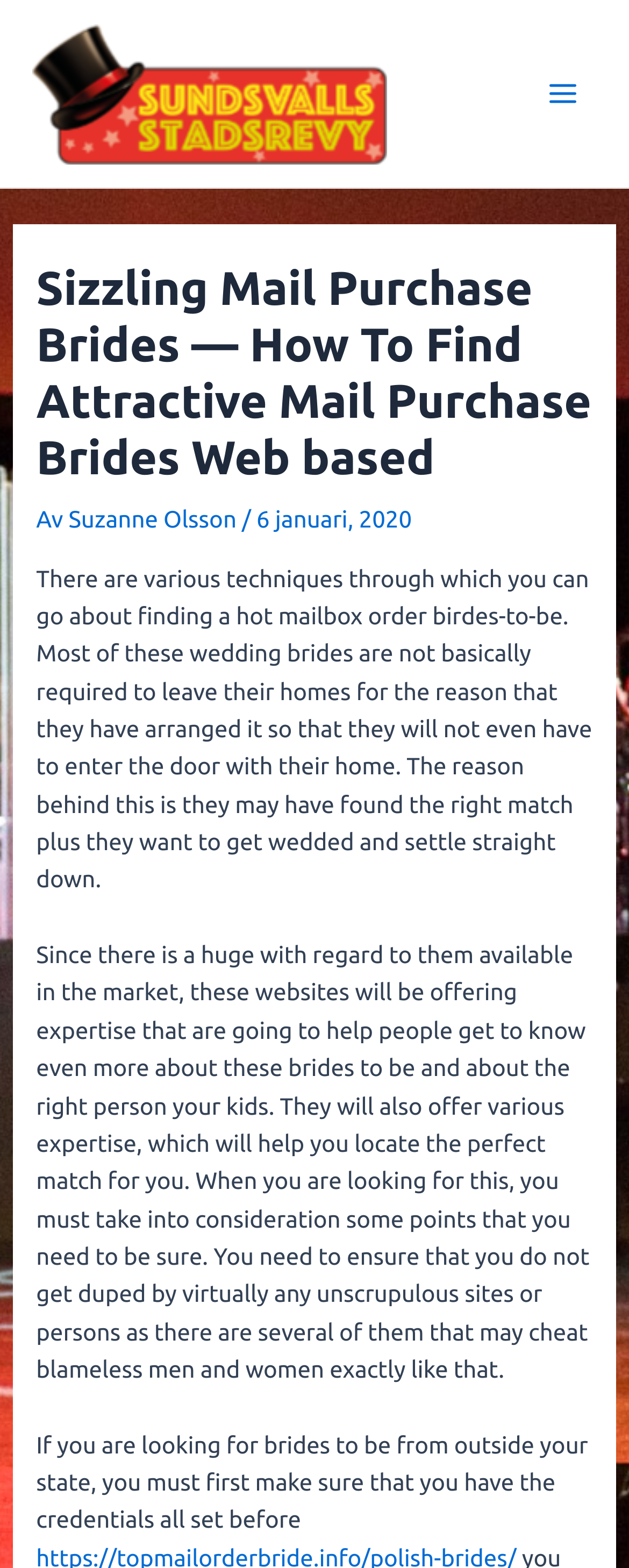Craft a detailed narrative of the webpage's structure and content.

The webpage is about finding attractive mail-order brides online. At the top-left corner, there is a link. On the top-right corner, there is a button labeled "Main Menu" with an image beside it. Below the button, there is a header section that spans almost the entire width of the page. The header section contains the title "Sizzling Mail Purchase Brides — How To Find Attractive Mail Purchase Brides Web based" in a large font, followed by the author's name "Suzanne Olsson" and the date "6 januari, 2020".

Below the header section, there are three paragraphs of text. The first paragraph explains that there are various techniques to find a hot mail-order bride, and these brides do not have to leave their homes to get married. The second paragraph discusses how websites offer services to help people get to know these brides and find the perfect match. It also warns users to be cautious of unscrupulous sites or individuals that may cheat them. The third paragraph is incomplete, but it appears to be discussing the importance of having credentials ready when looking for brides from outside one's state.

Overall, the webpage has a simple layout with a focus on providing information about mail-order brides. There are no other UI elements or images besides the button and the image beside it.